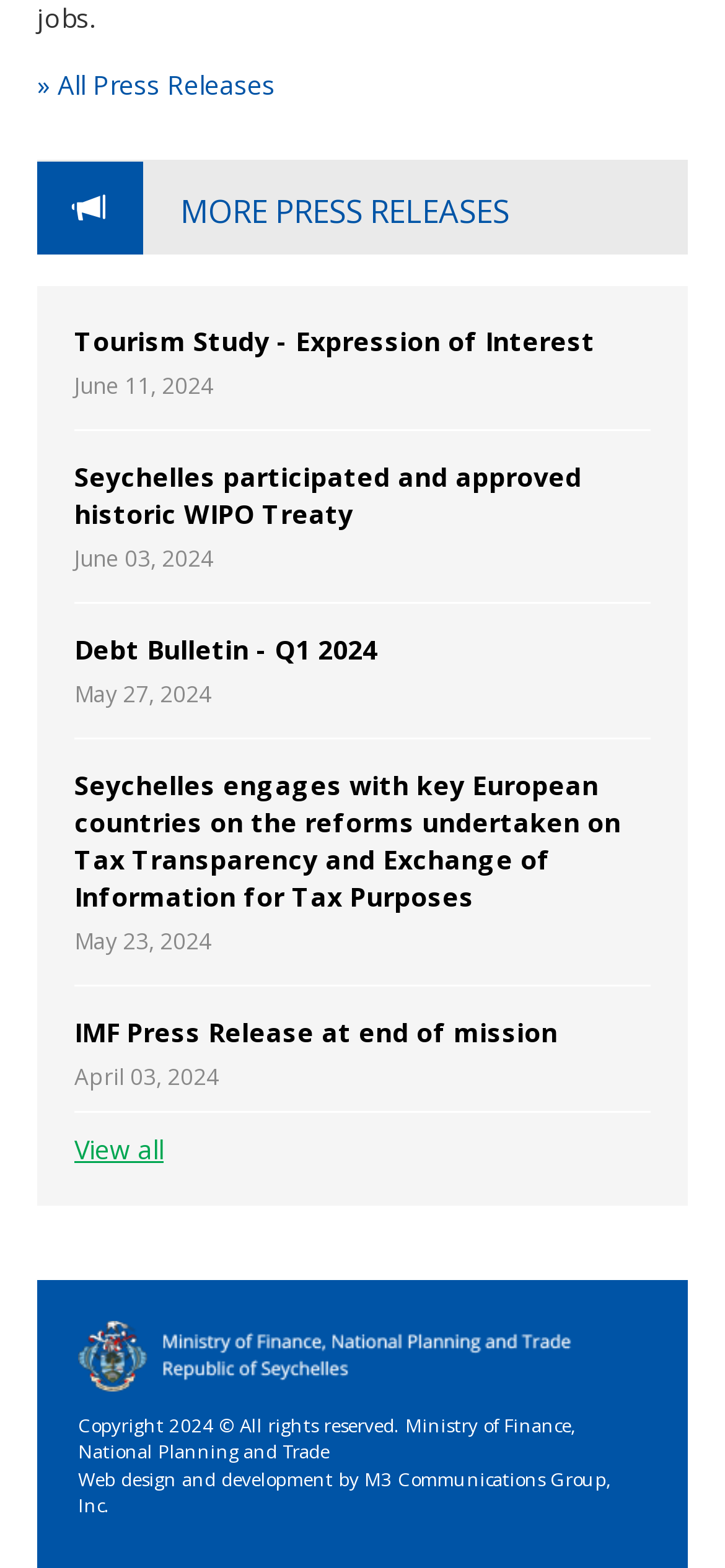Please find the bounding box for the UI element described by: "View all".

[0.103, 0.722, 0.226, 0.744]